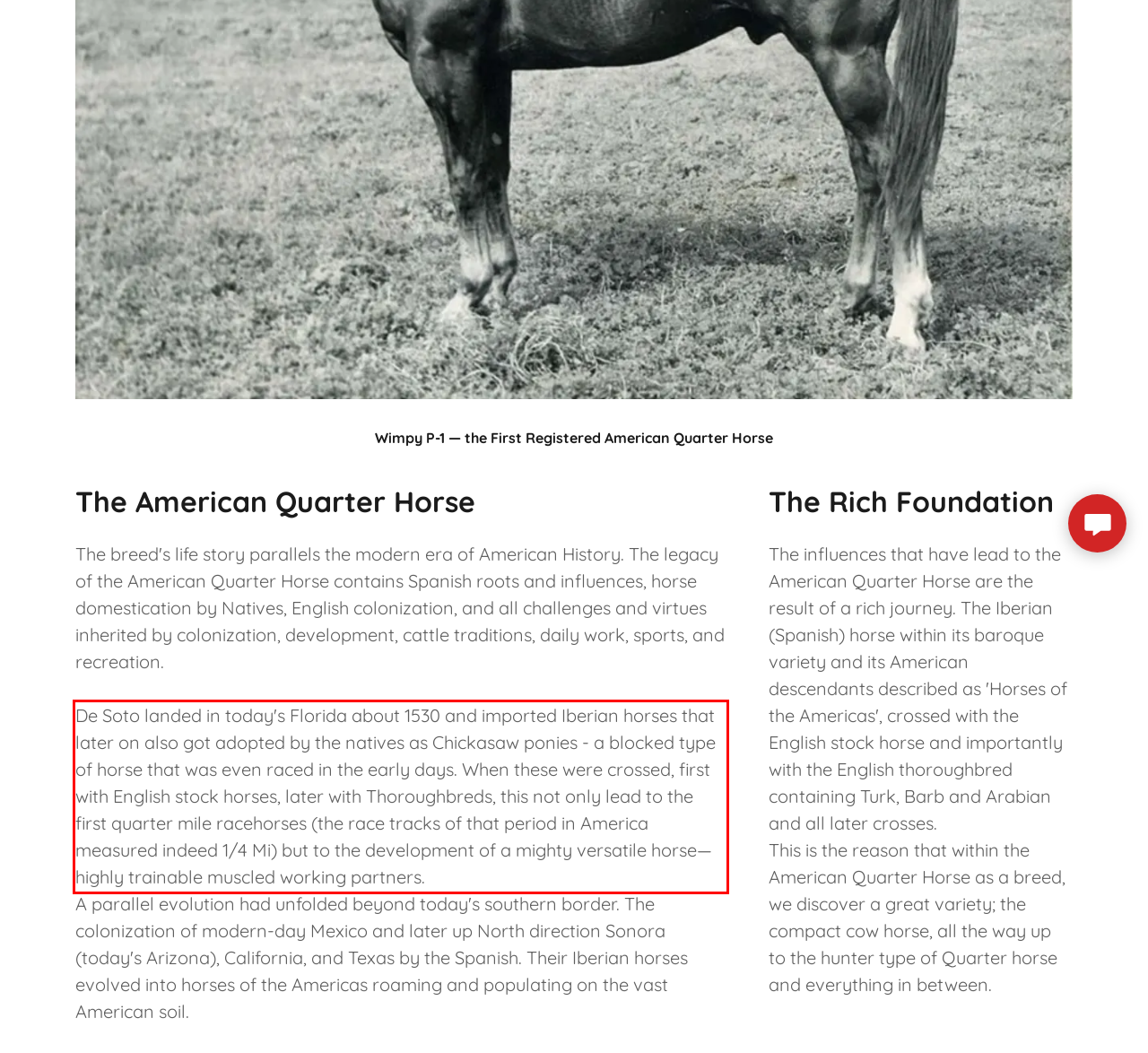Please take the screenshot of the webpage, find the red bounding box, and generate the text content that is within this red bounding box.

De Soto landed in today's Florida about 1530 and imported Iberian horses that later on also got adopted by the natives as Chickasaw ponies - a blocked type of horse that was even raced in the early days. When these were crossed, first with English stock horses, later with Thoroughbreds, this not only lead to the first quarter mile racehorses (the race tracks of that period in America measured indeed 1/4 Mi) but to the development of a mighty versatile horse—highly trainable muscled working partners.